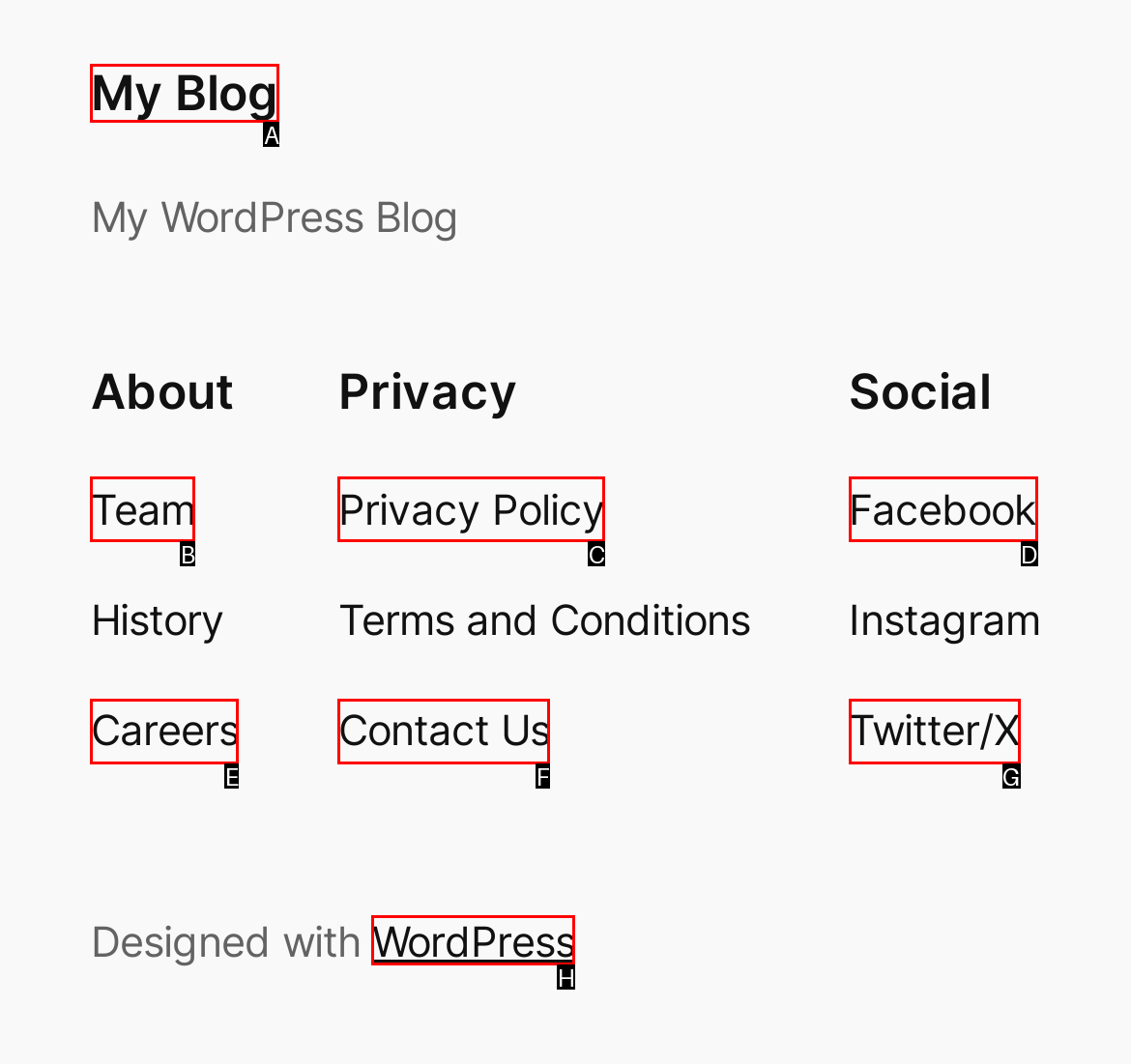Please provide the letter of the UI element that best fits the following description: Contact Us
Respond with the letter from the given choices only.

F